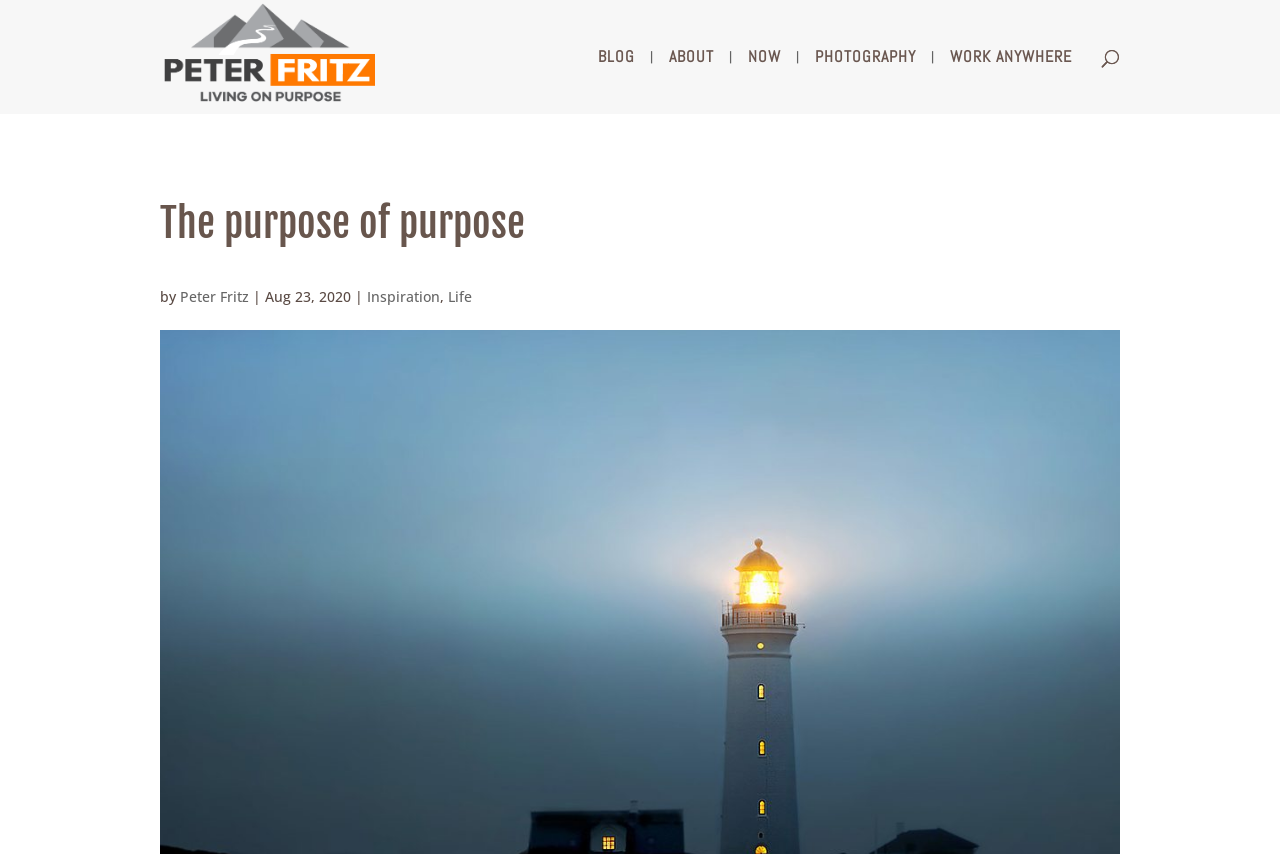Highlight the bounding box coordinates of the element that should be clicked to carry out the following instruction: "search for something". The coordinates must be given as four float numbers ranging from 0 to 1, i.e., [left, top, right, bottom].

[0.125, 0.0, 0.875, 0.001]